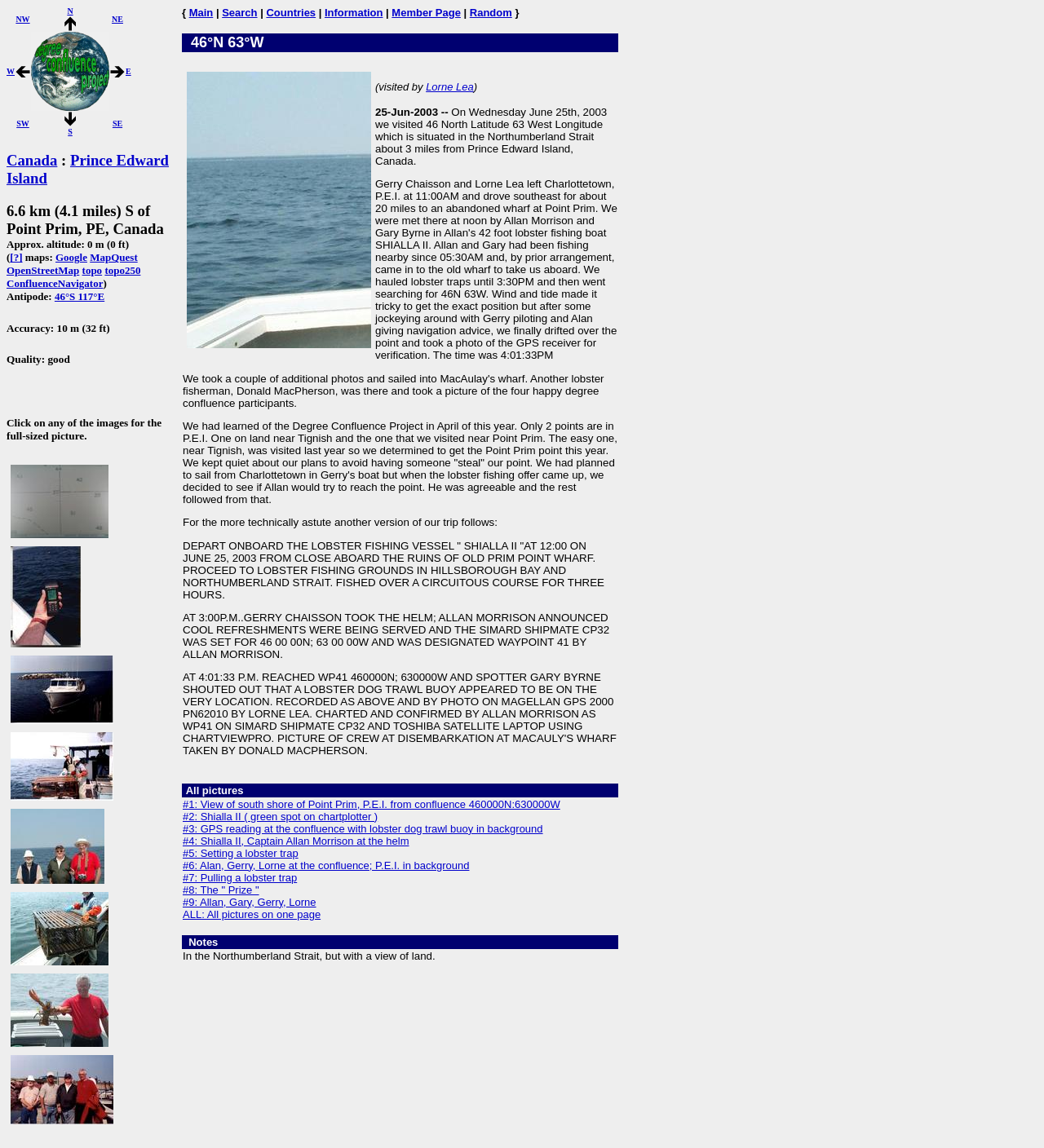Could you highlight the region that needs to be clicked to execute the instruction: "Visit the Canada page"?

[0.006, 0.132, 0.055, 0.147]